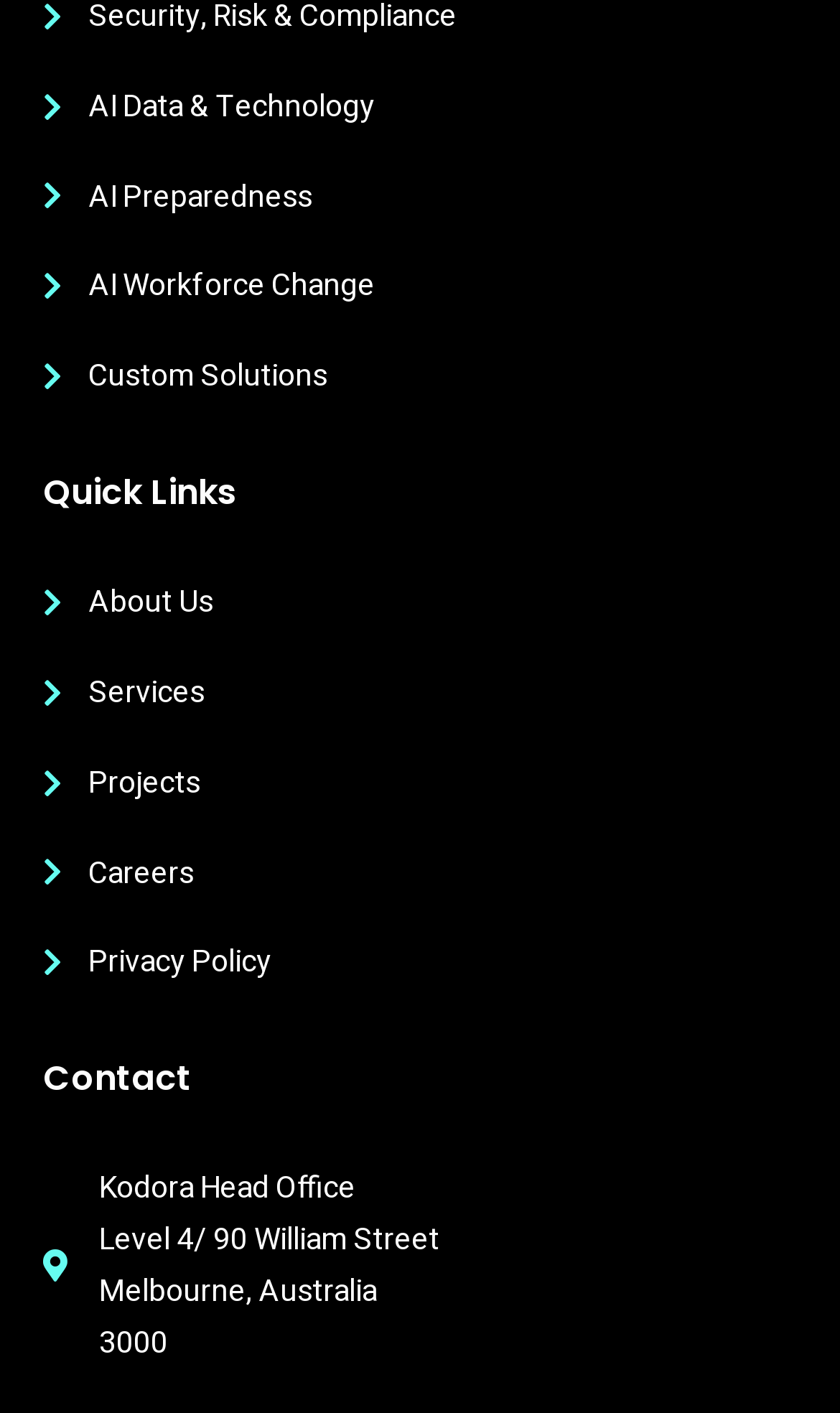What is the theme of the website?
Refer to the image and answer the question using a single word or phrase.

AI and technology